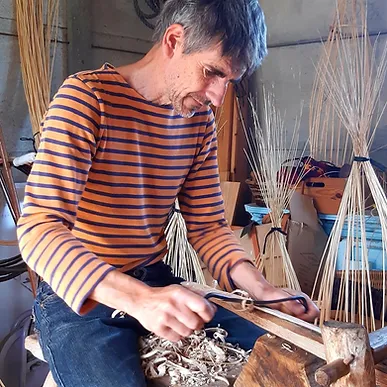Respond to the question below with a single word or phrase:
What material is used for basketry?

Willow